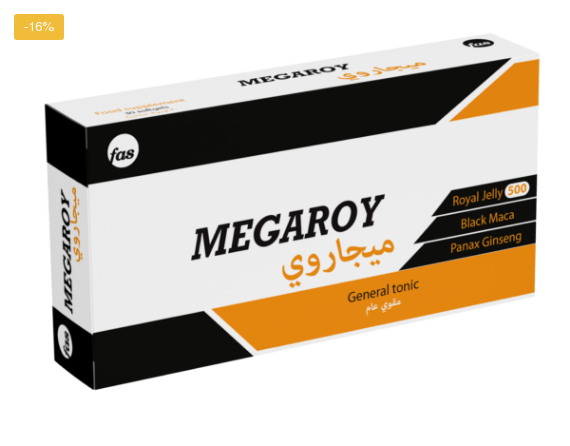Answer this question in one word or a short phrase: What is the brand name of the product?

MEGAROY